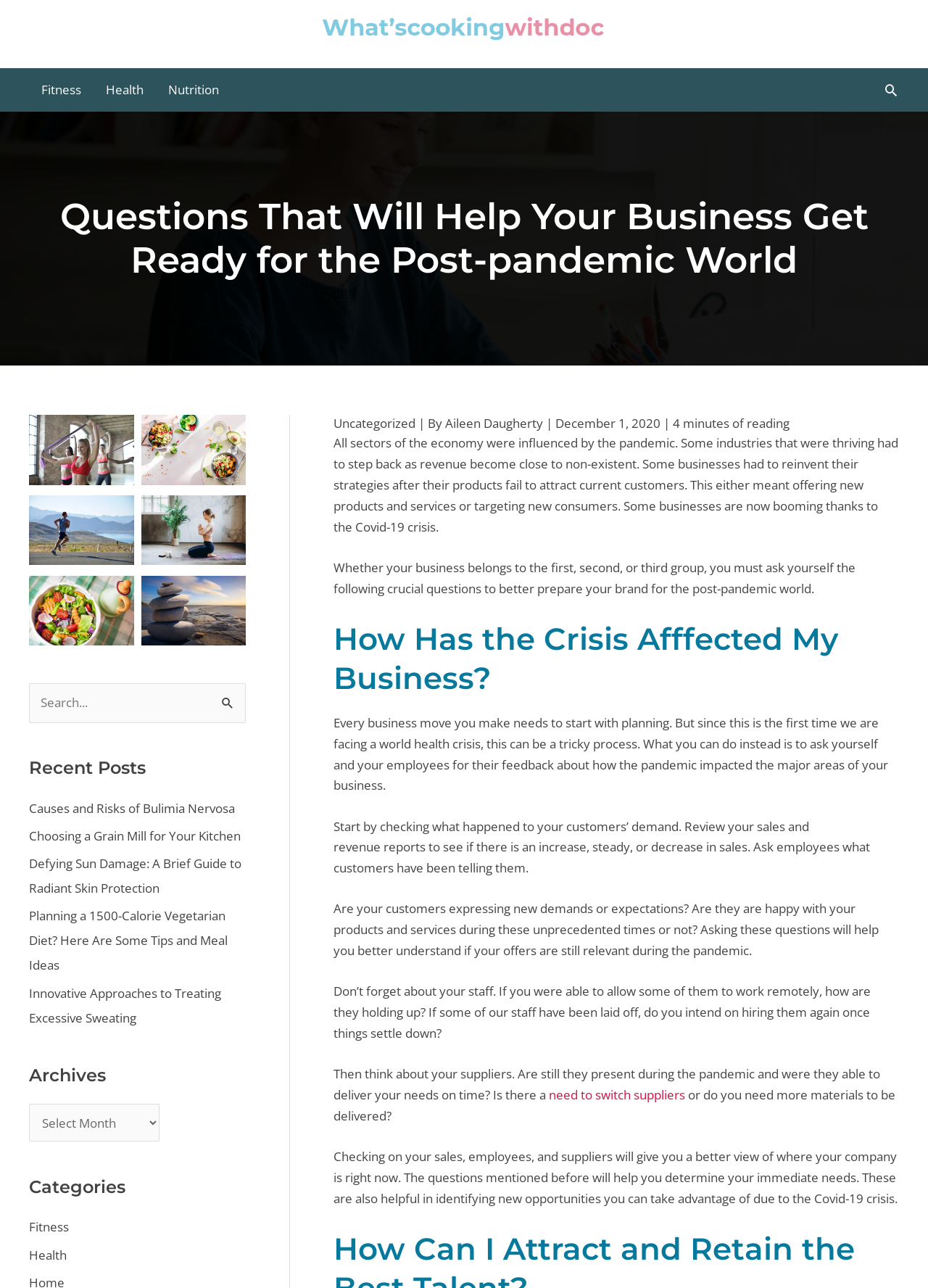What is the importance of checking on suppliers?
Please provide a detailed answer to the question.

The article highlights the need for businesses to check on their suppliers to ensure that they are still operational during the pandemic and can deliver materials on time, and to consider switching suppliers if necessary.